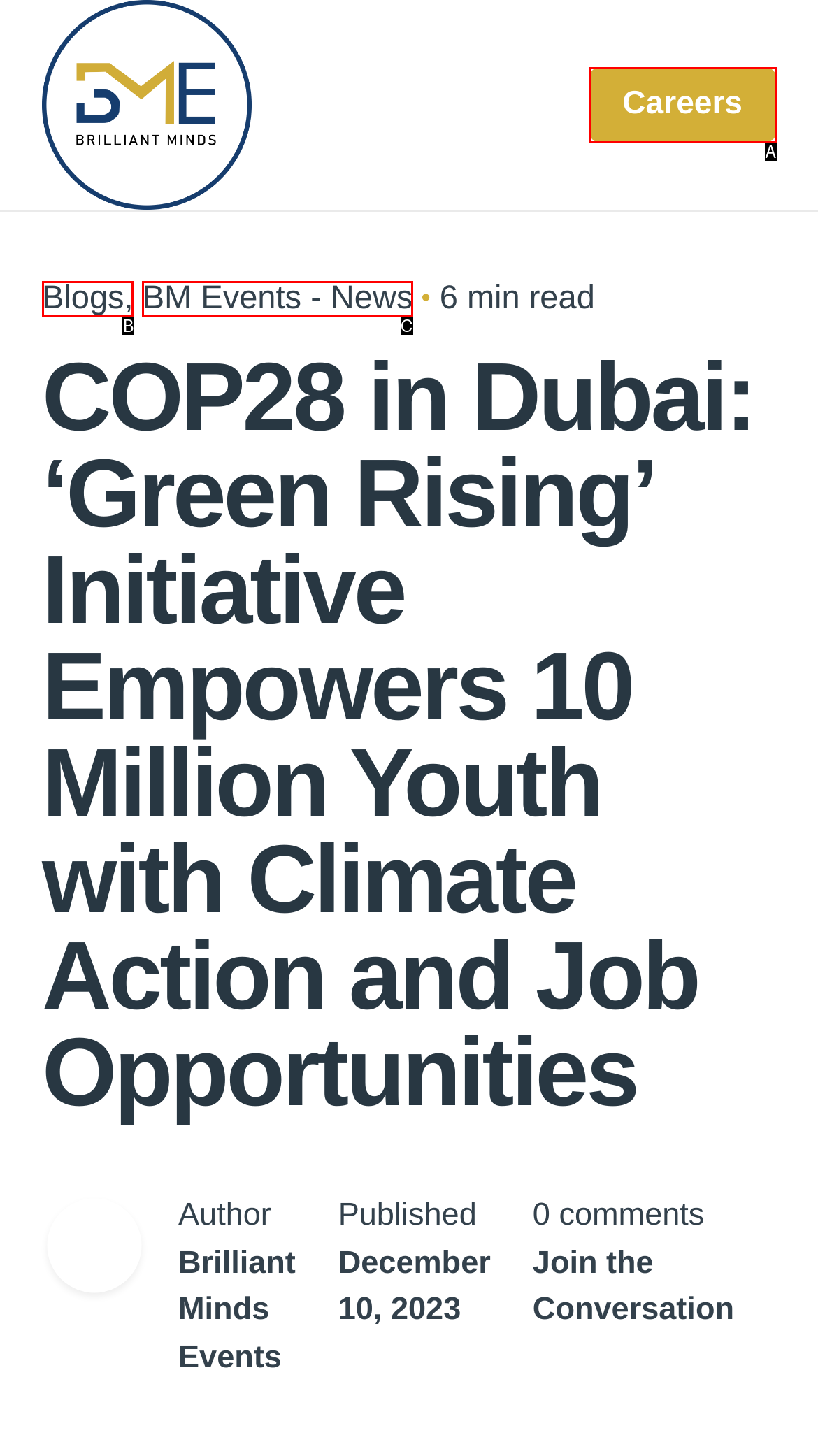With the description: Blogs, find the option that corresponds most closely and answer with its letter directly.

B